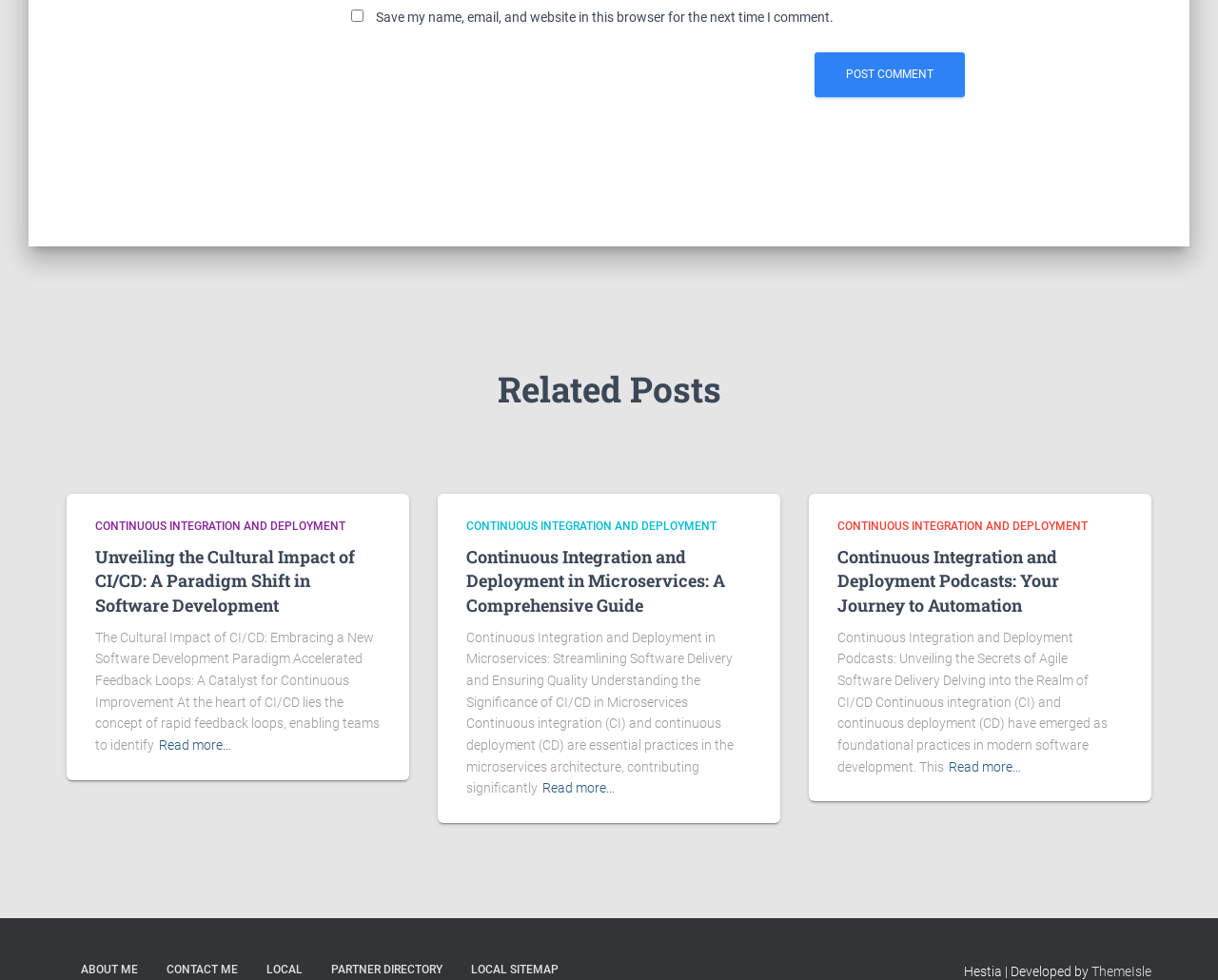Predict the bounding box of the UI element that fits this description: "Read more…".

[0.779, 0.771, 0.838, 0.793]